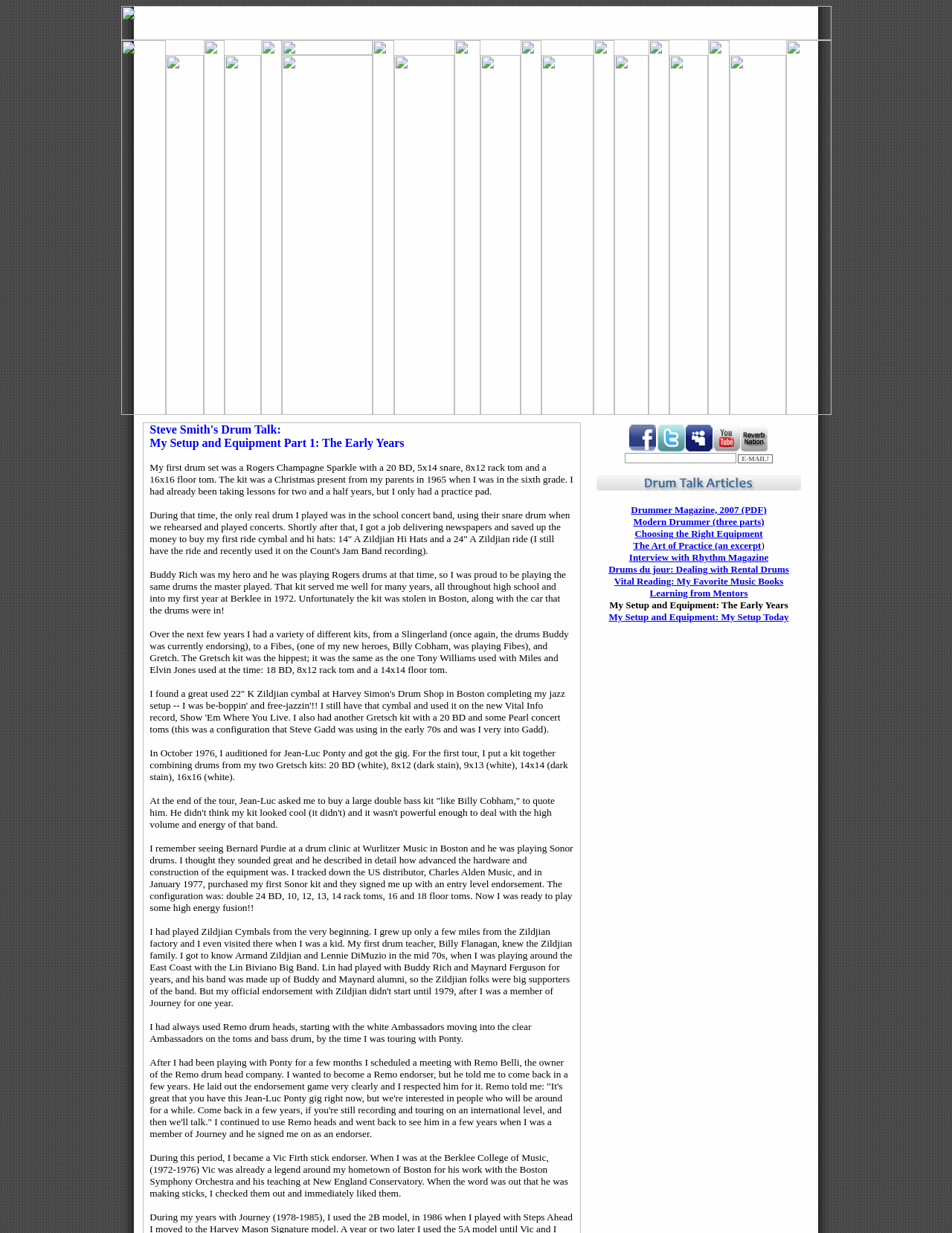Kindly determine the bounding box coordinates for the clickable area to achieve the given instruction: "click the link in the third table cell".

[0.296, 0.036, 0.391, 0.046]